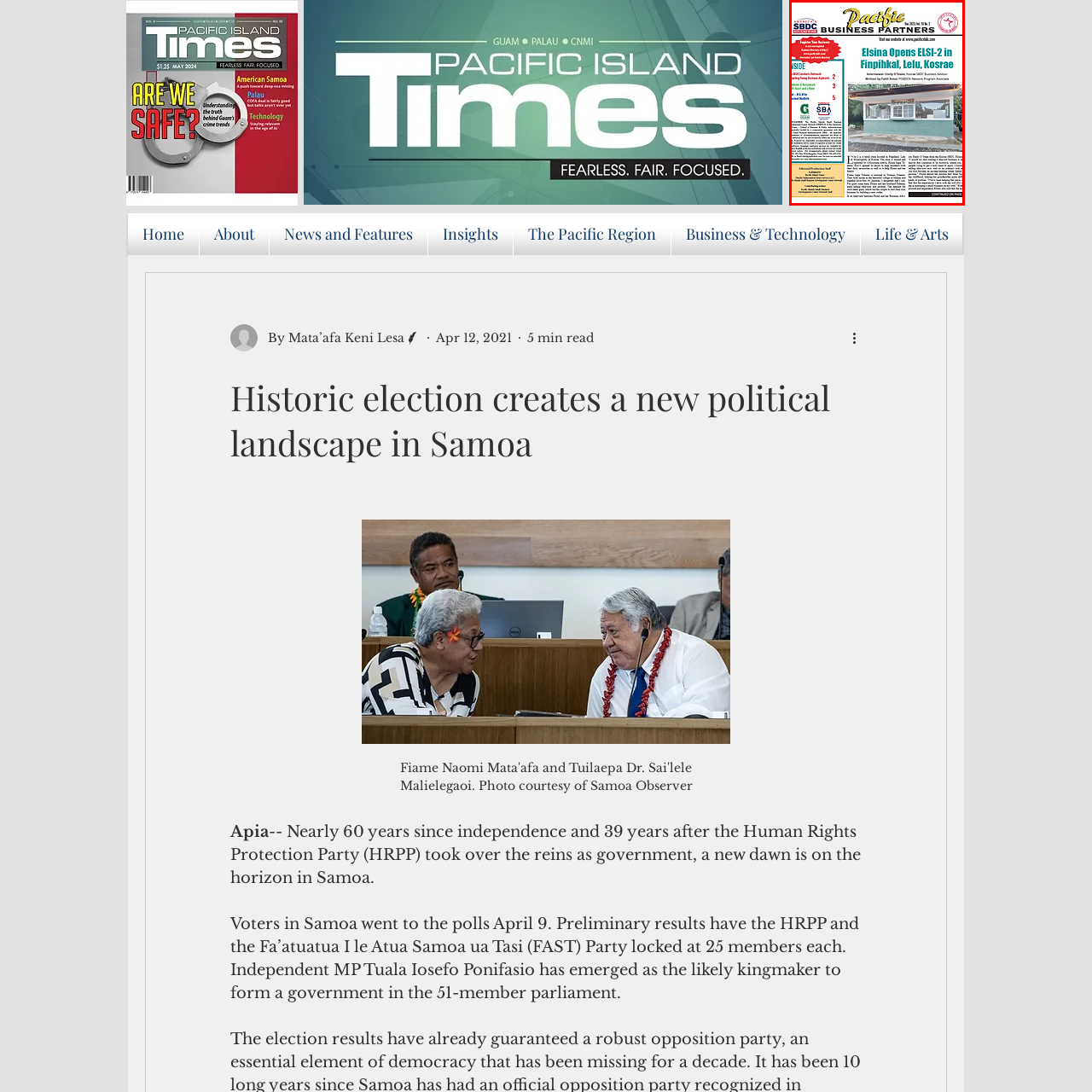Please look at the image within the red bounding box and provide a detailed answer to the following question based on the visual information: What is the purpose of the publication?

The caption states that the publication aims to inform readers about opportunities and developments within the Pacific business landscape. This suggests that the purpose of the publication is to provide readers with information about business opportunities and developments in the region.